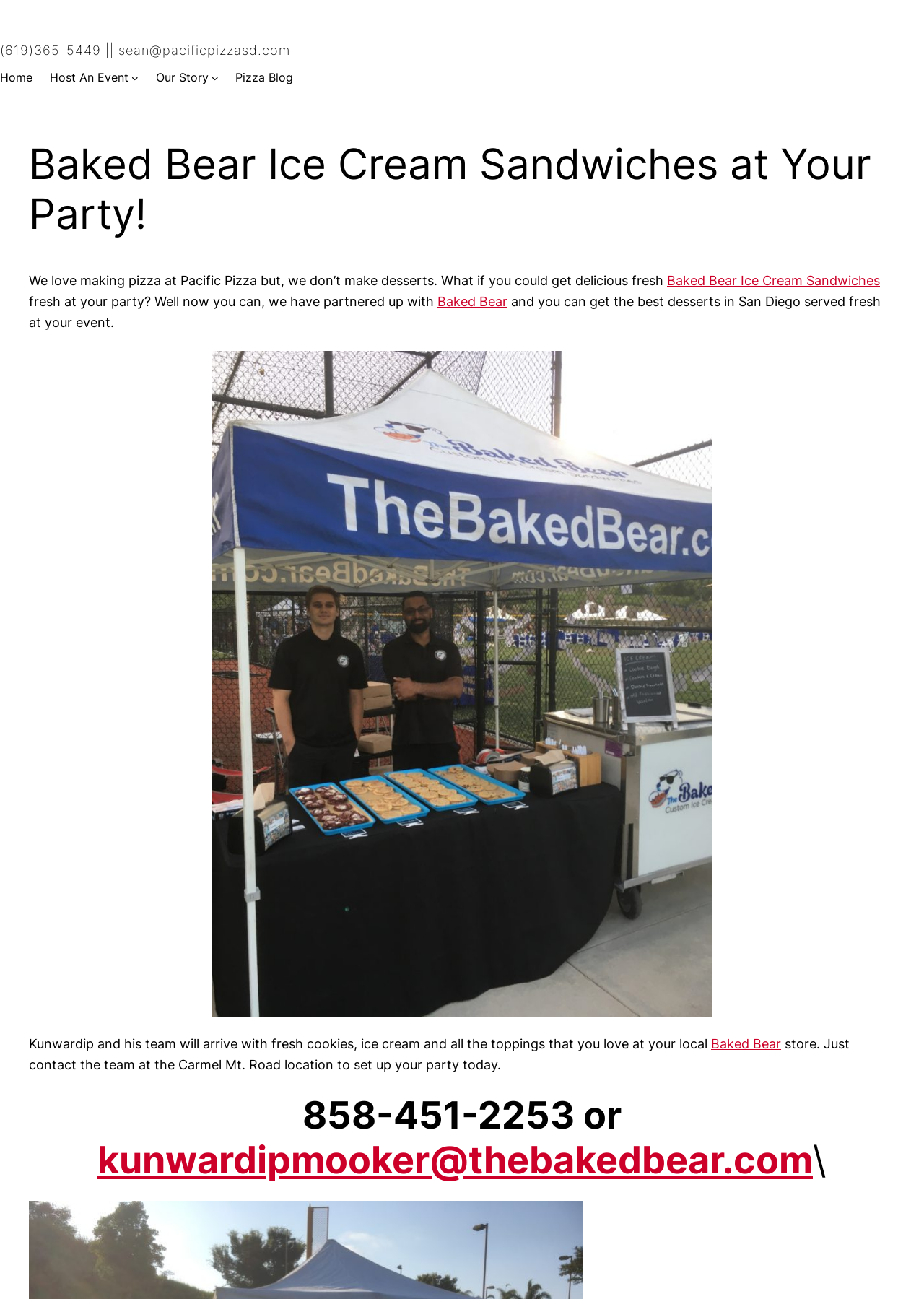Please identify the bounding box coordinates of the region to click in order to complete the given instruction: "Click the 'Host An Event' link". The coordinates should be four float numbers between 0 and 1, i.e., [left, top, right, bottom].

[0.054, 0.053, 0.139, 0.067]